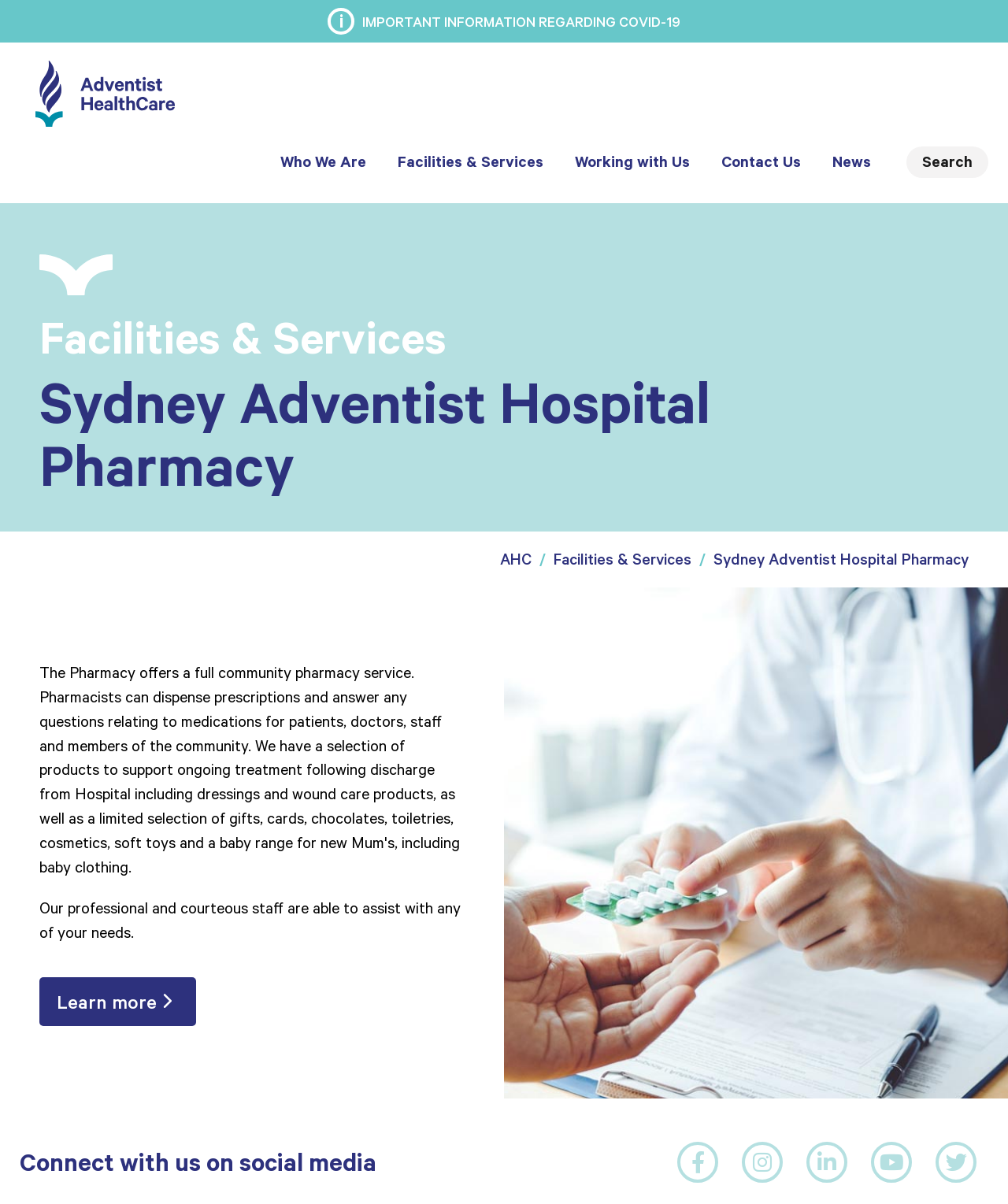Please locate the bounding box coordinates of the element's region that needs to be clicked to follow the instruction: "Visit the Adventist HealthCare website". The bounding box coordinates should be provided as four float numbers between 0 and 1, i.e., [left, top, right, bottom].

[0.02, 0.05, 0.189, 0.105]